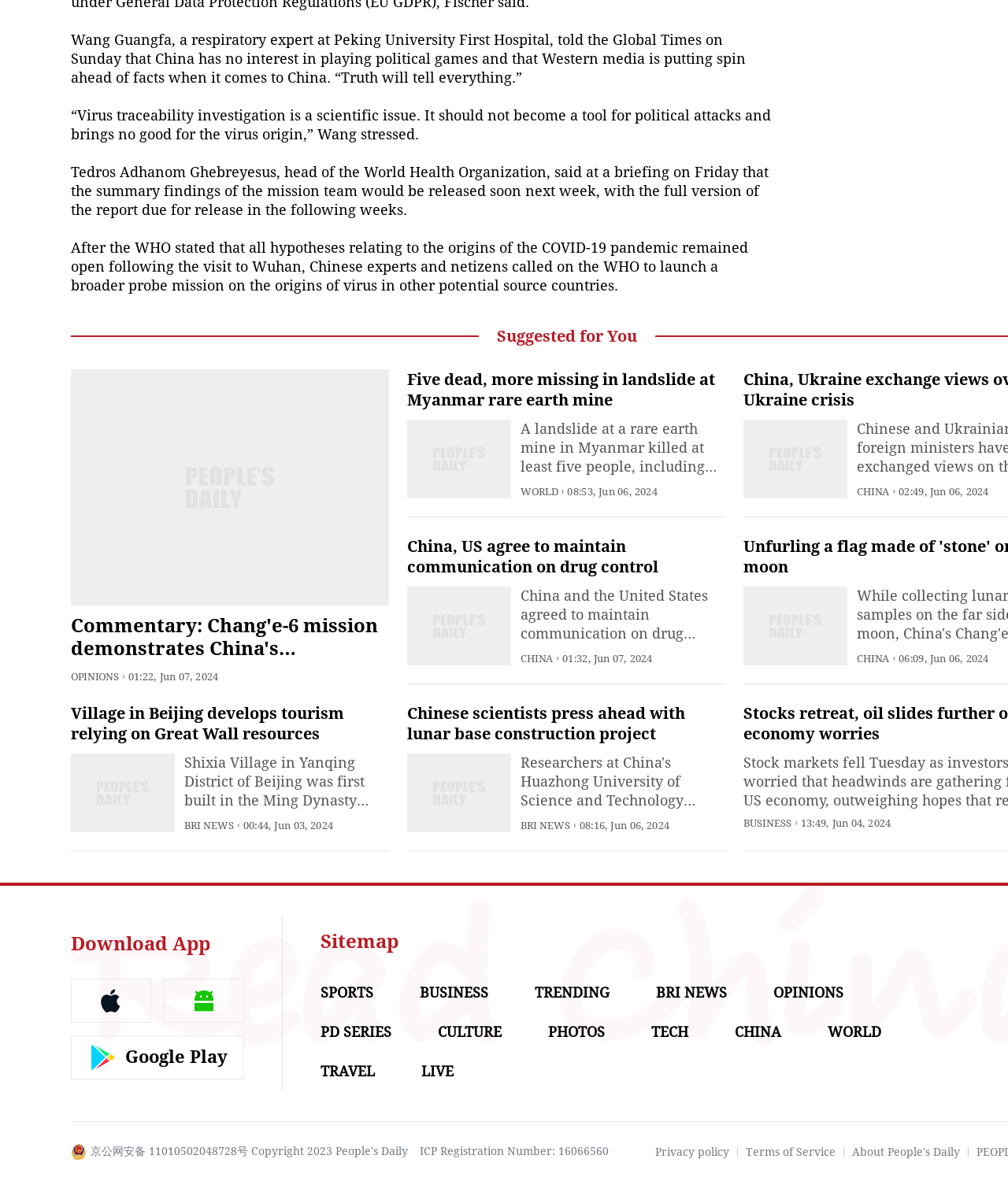Locate the bounding box coordinates of the element's region that should be clicked to carry out the following instruction: "View the photos". The coordinates need to be four float numbers between 0 and 1, i.e., [left, top, right, bottom].

[0.544, 0.863, 0.6, 0.877]